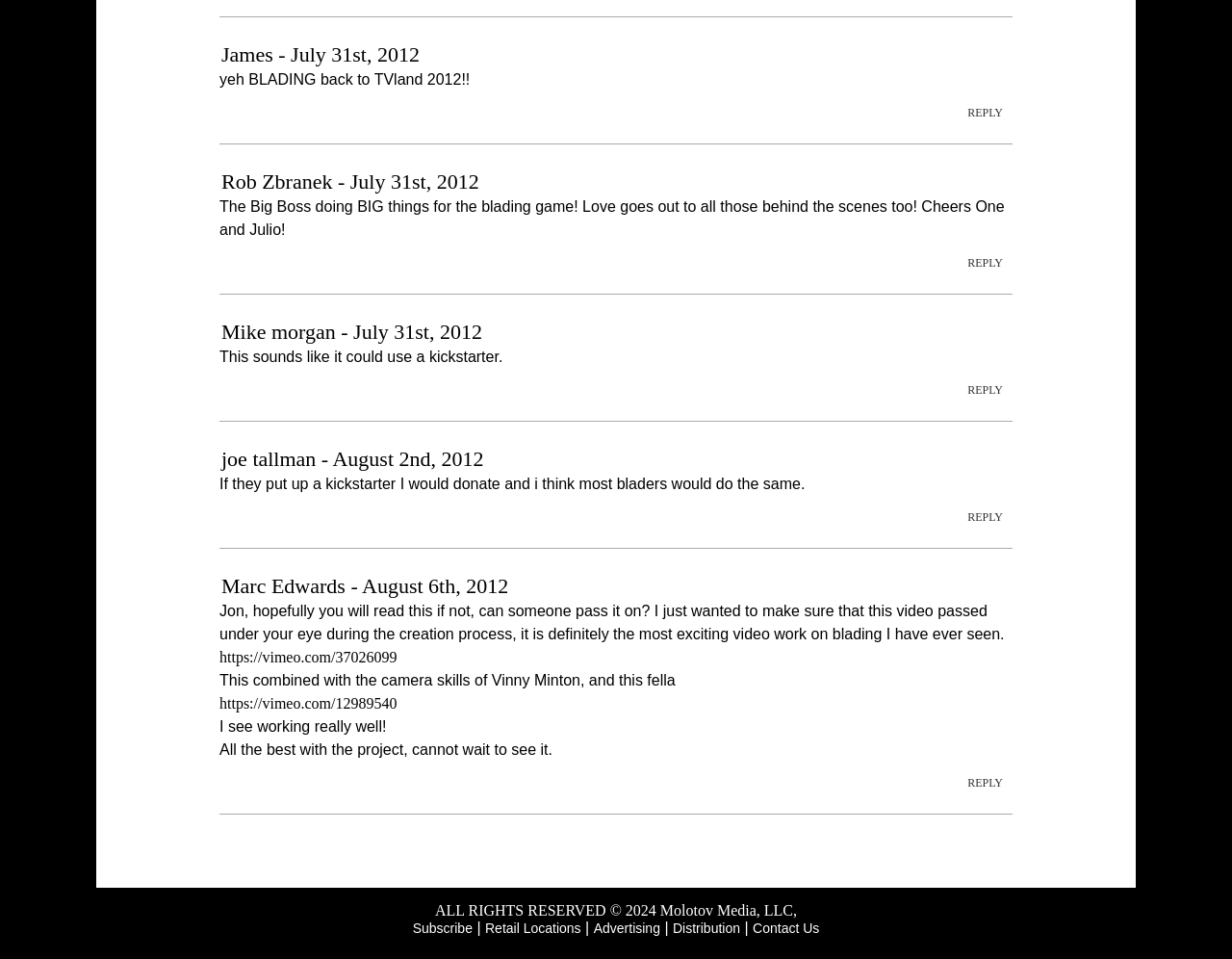Provide a single word or phrase to answer the given question: 
What is the date of James' post?

July 31st, 2012